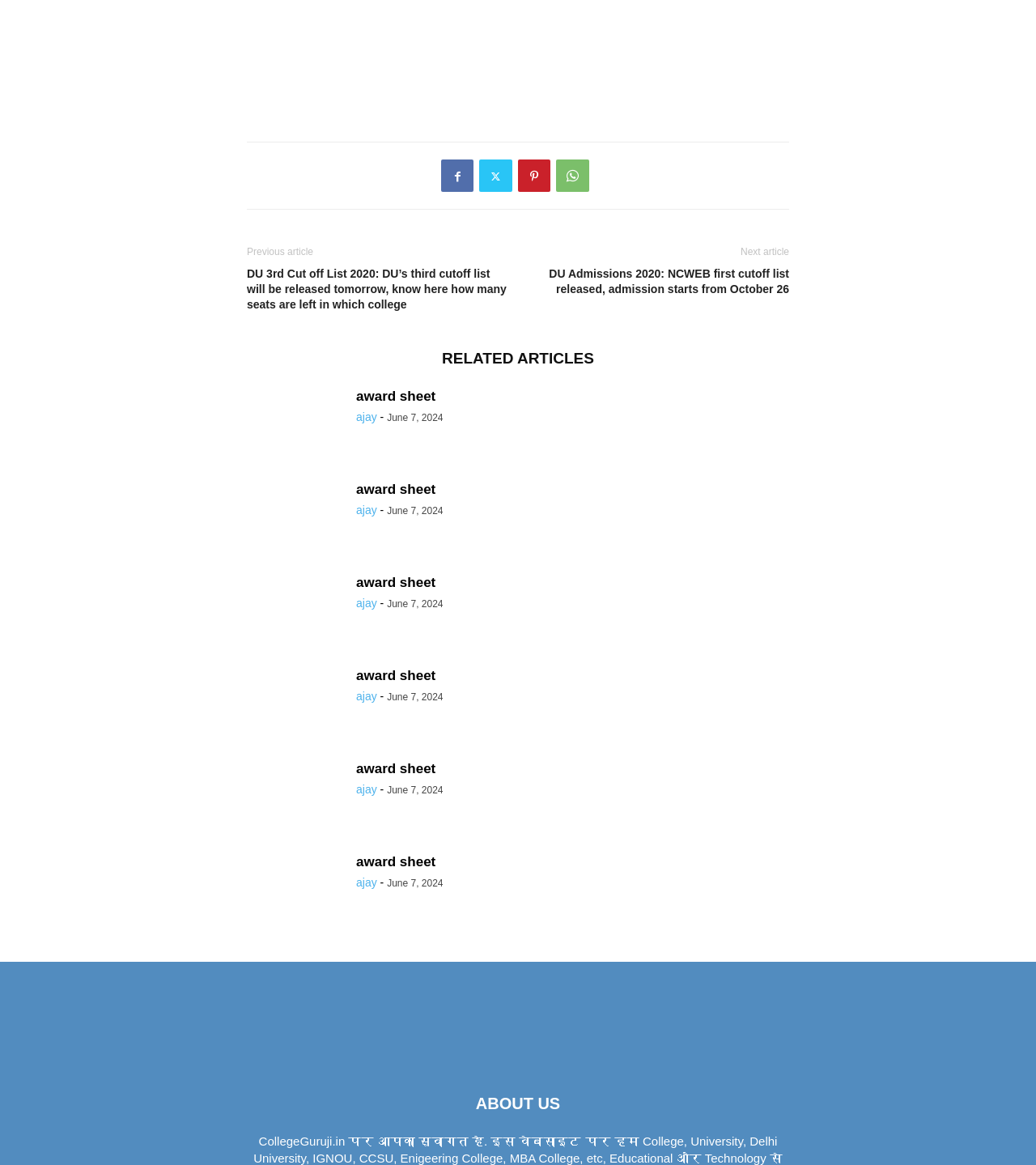Using the element description: "award sheet", determine the bounding box coordinates for the specified UI element. The coordinates should be four float numbers between 0 and 1, [left, top, right, bottom].

[0.344, 0.653, 0.421, 0.666]